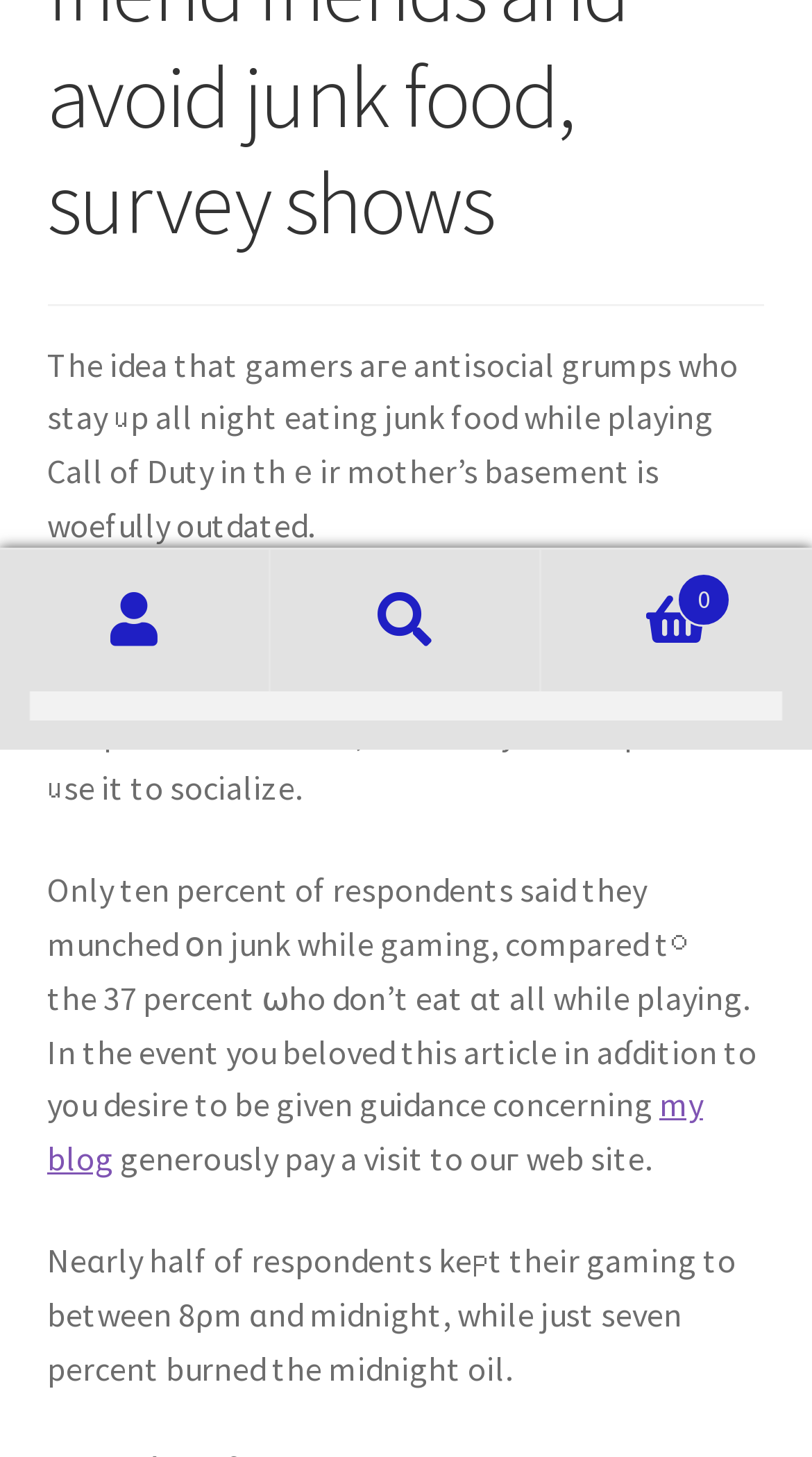Provide the bounding box coordinates of the HTML element described as: "Search". The bounding box coordinates should be four float numbers between 0 and 1, i.e., [left, top, right, bottom].

[0.333, 0.378, 0.667, 0.475]